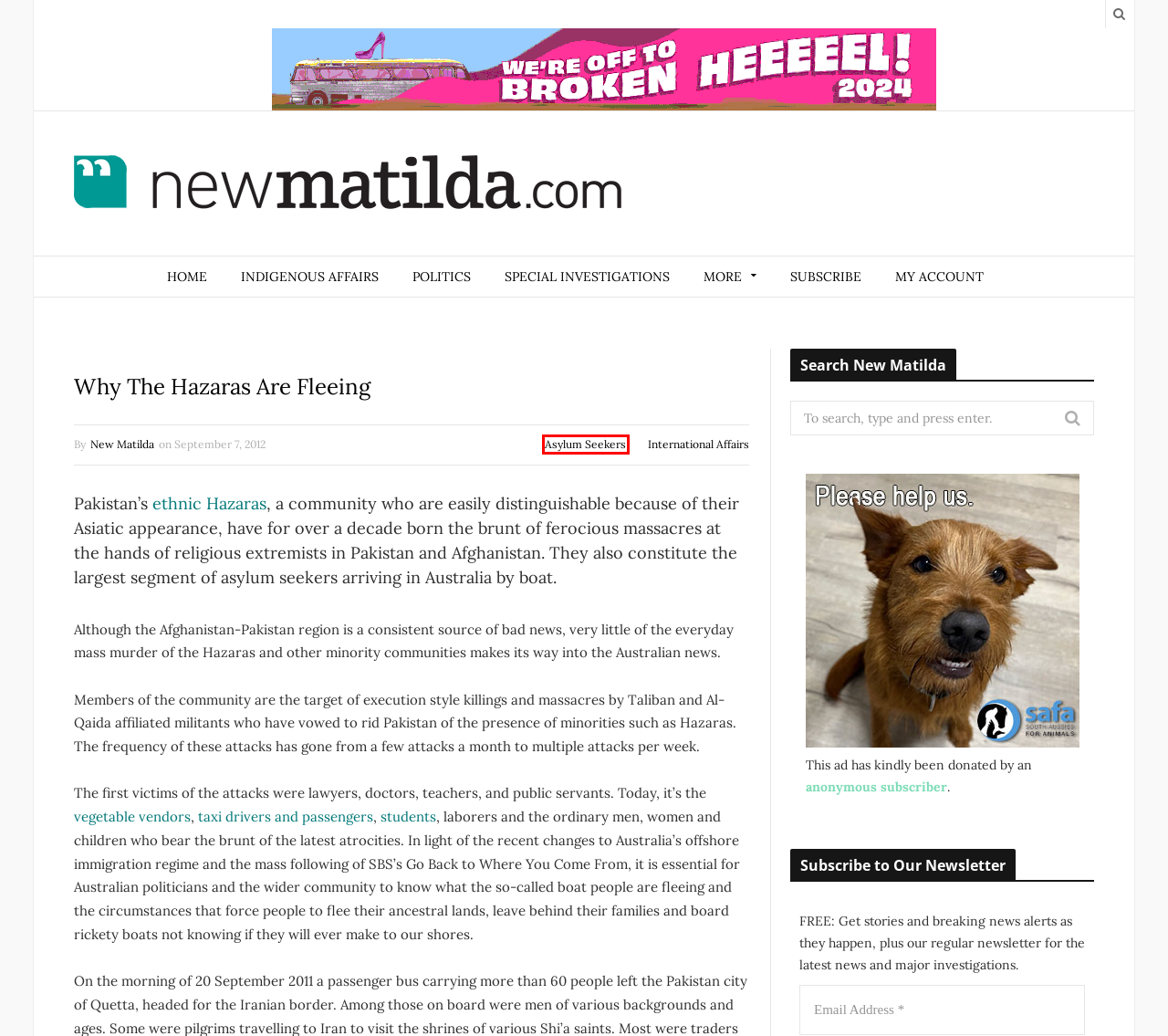You are presented with a screenshot of a webpage with a red bounding box. Select the webpage description that most closely matches the new webpage after clicking the element inside the red bounding box. The options are:
A. Pages Archive - New Matilda
B. Four dead, 72 hurt as bomb rips through university bus in Quetta - Newspaper - DAWN.COM
C. New Matilda
D. New Matilda, Author at New Matilda
E. Indigenous affairs Archives - New Matilda
F. Asylum Seekers Archives - New Matilda
G. Eight Hazaras shot dead in Quetta;15-day toll rises to 26 - Pakistan - DAWN.COM
H. My Account - New Matilda

F